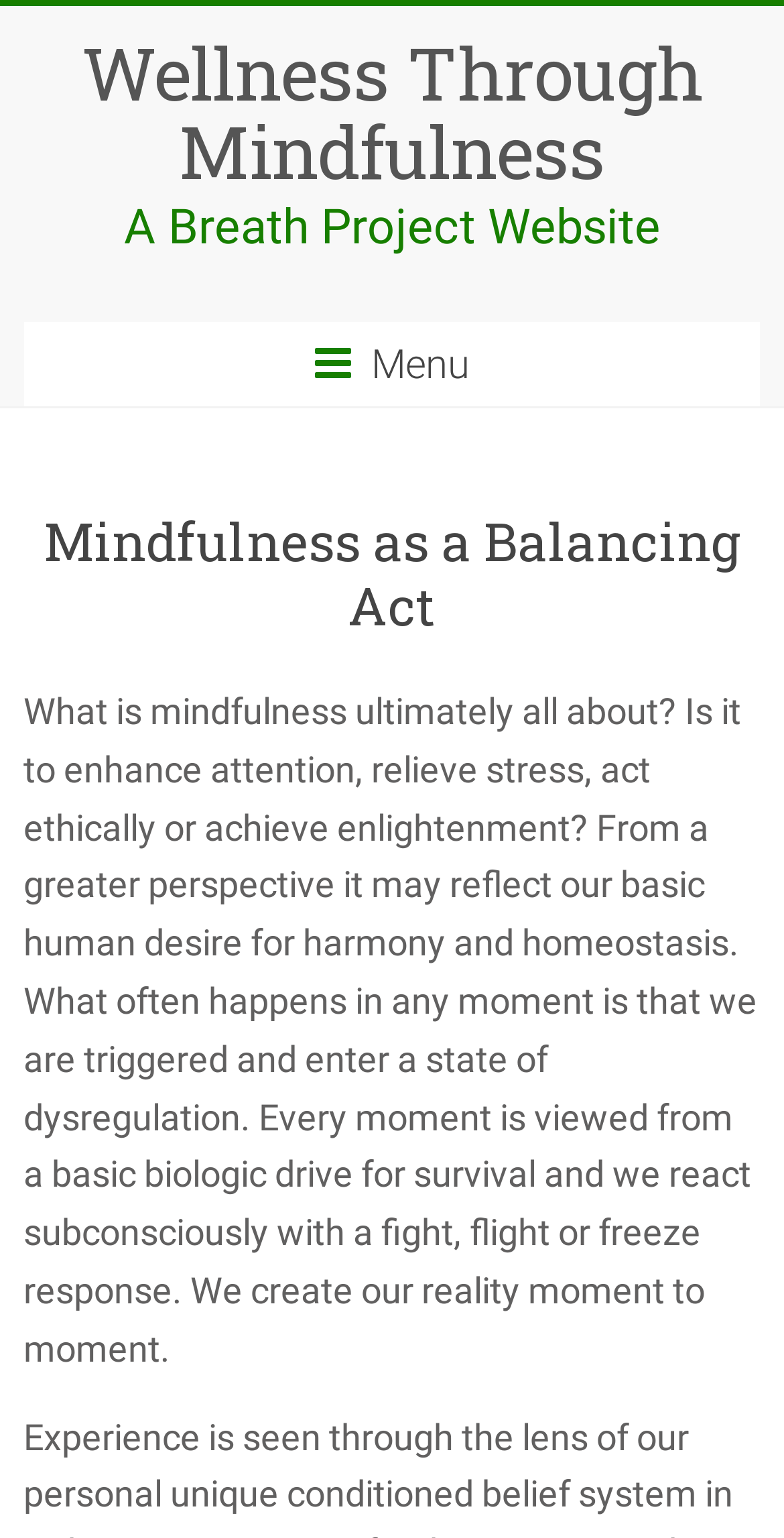From the webpage screenshot, identify the region described by A Breath Project Website. Provide the bounding box coordinates as (top-left x, top-left y, bottom-right x, bottom-right y), with each value being a floating point number between 0 and 1.

[0.158, 0.129, 0.842, 0.166]